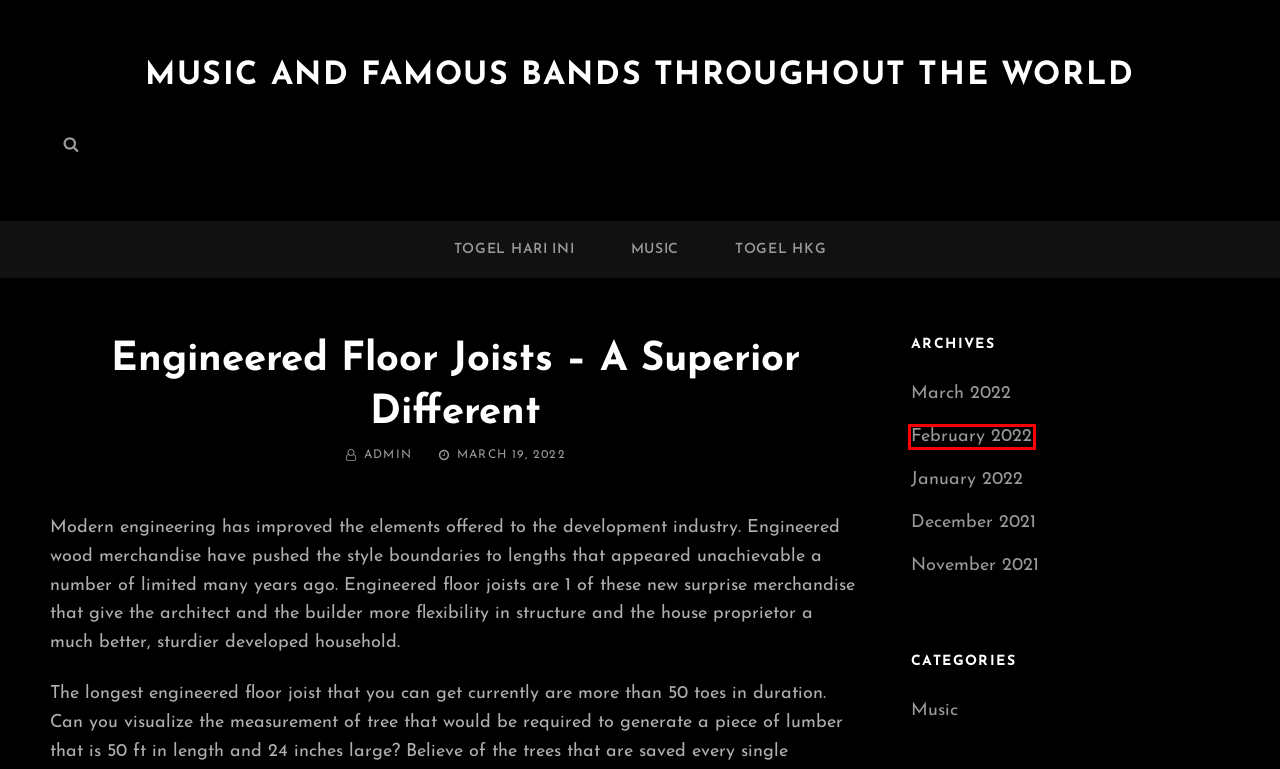You are presented with a screenshot of a webpage that includes a red bounding box around an element. Determine which webpage description best matches the page that results from clicking the element within the red bounding box. Here are the candidates:
A. Music Archives - Music and Famous Bands Throughout The World
B. March 2022 - Music and Famous Bands Throughout The World
C. February 2022 - Music and Famous Bands Throughout The World
D. Togel Hongkong Pools, Keluaran HK Hari Ini, Data HK, Pengeluaran HK Prize
E. January 2022 - Music and Famous Bands Throughout The World
F. November 2021 - Music and Famous Bands Throughout The World
G. Music and Famous Bands Throughout The World -
H. December 2021 - Music and Famous Bands Throughout The World

C